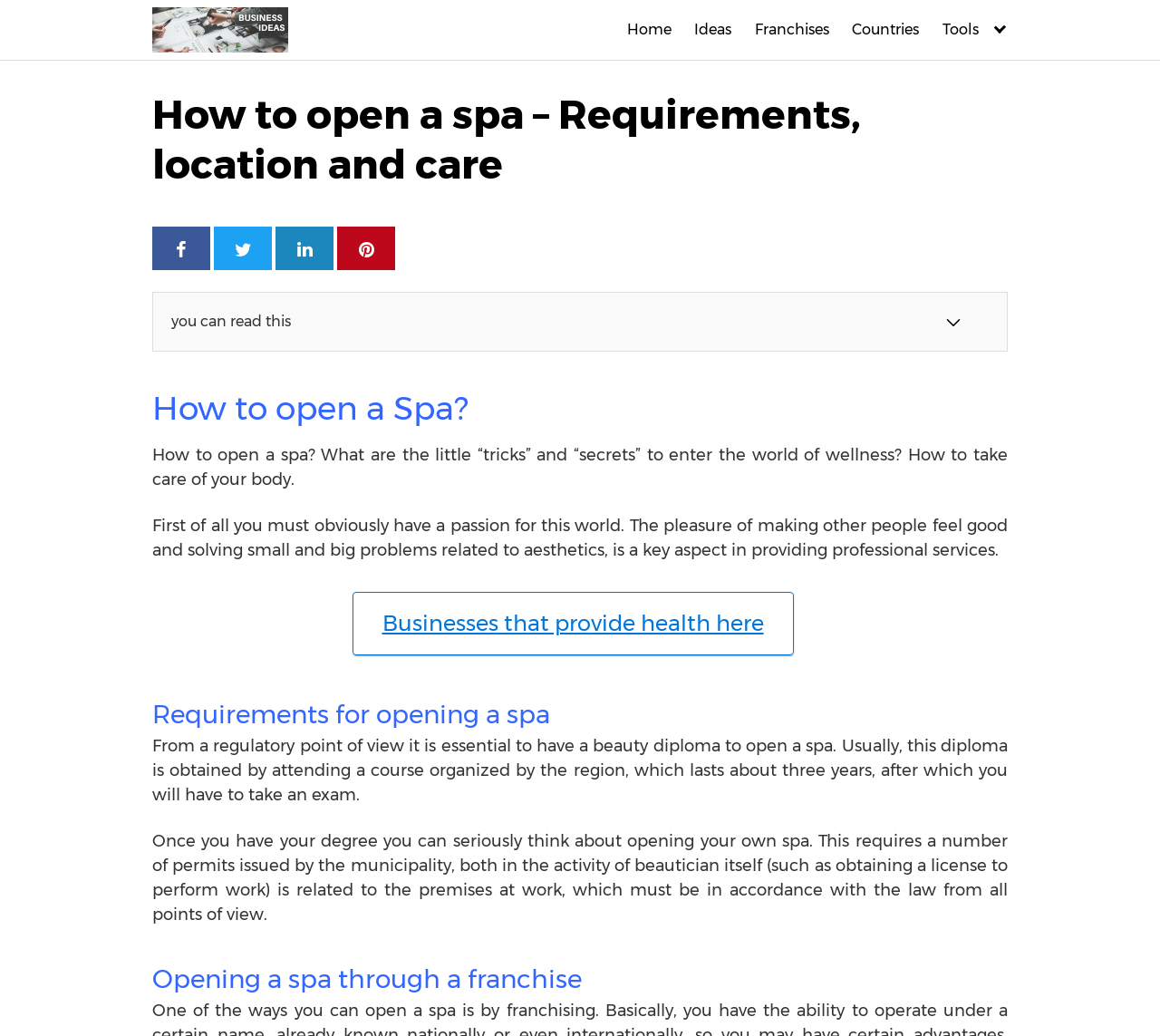Please respond to the question with a concise word or phrase:
What is required to open a spa from a regulatory point of view?

Beauty diploma